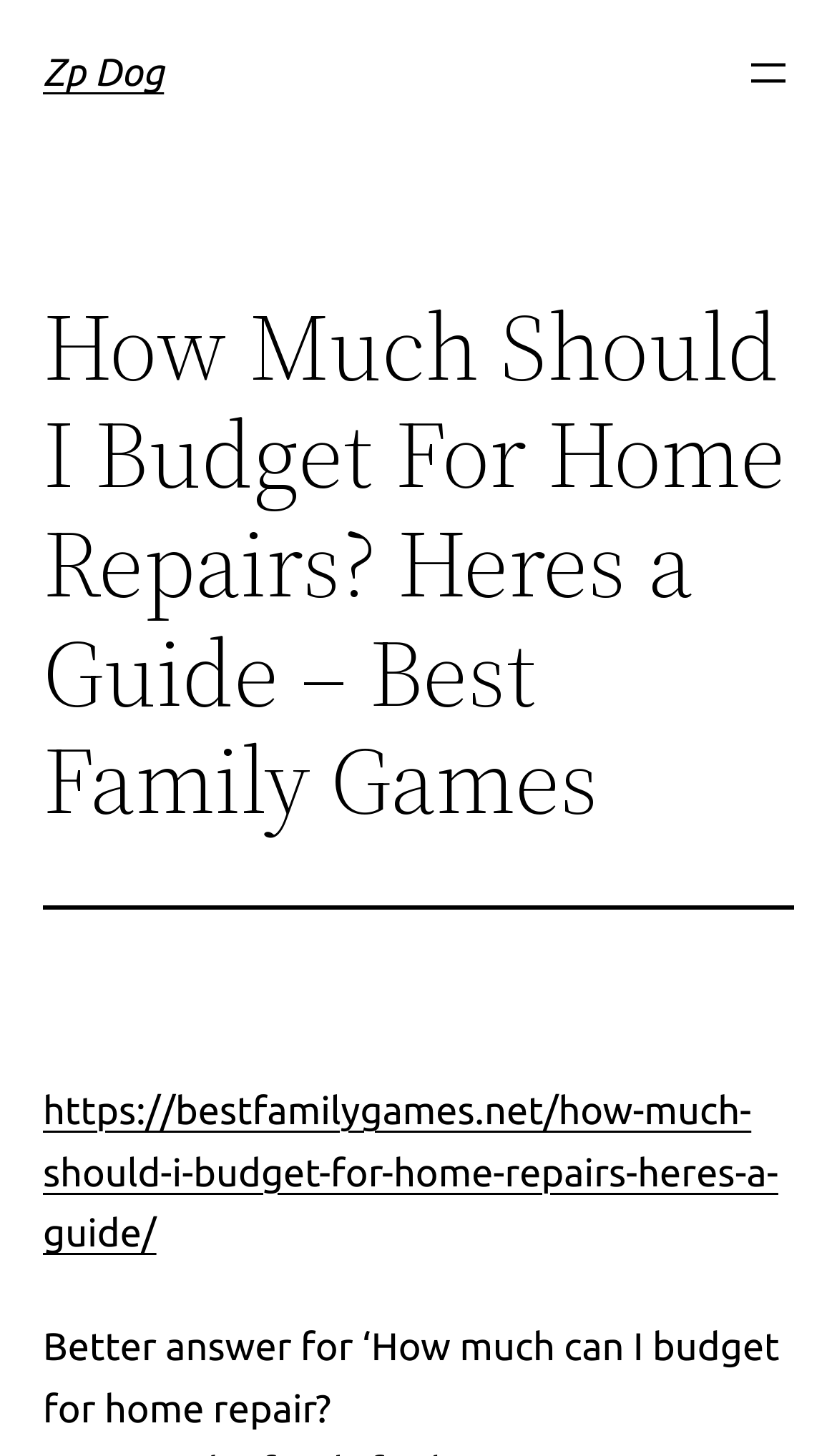What is the topic of the webpage?
Answer the question with as much detail as you can, using the image as a reference.

I inferred the topic of the webpage by reading the heading element 'How Much Should I Budget For Home Repairs? Heres a Guide' and the static text 'Better answer for ‘How much can I budget for home repair?' which suggests that the topic of the webpage is home repair budgeting.